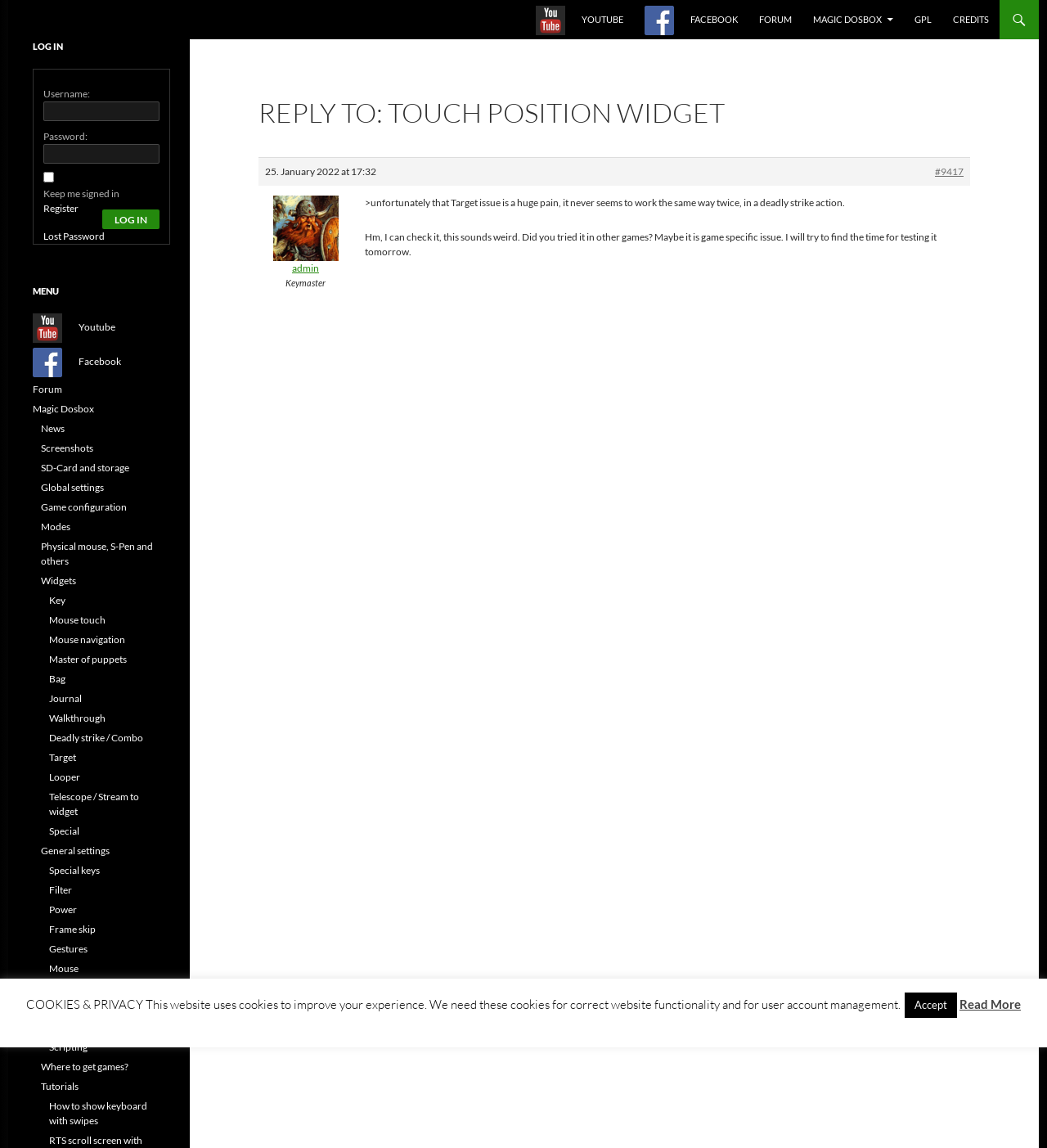Could you specify the bounding box coordinates for the clickable section to complete the following instruction: "Go to the buyer's portal"?

None